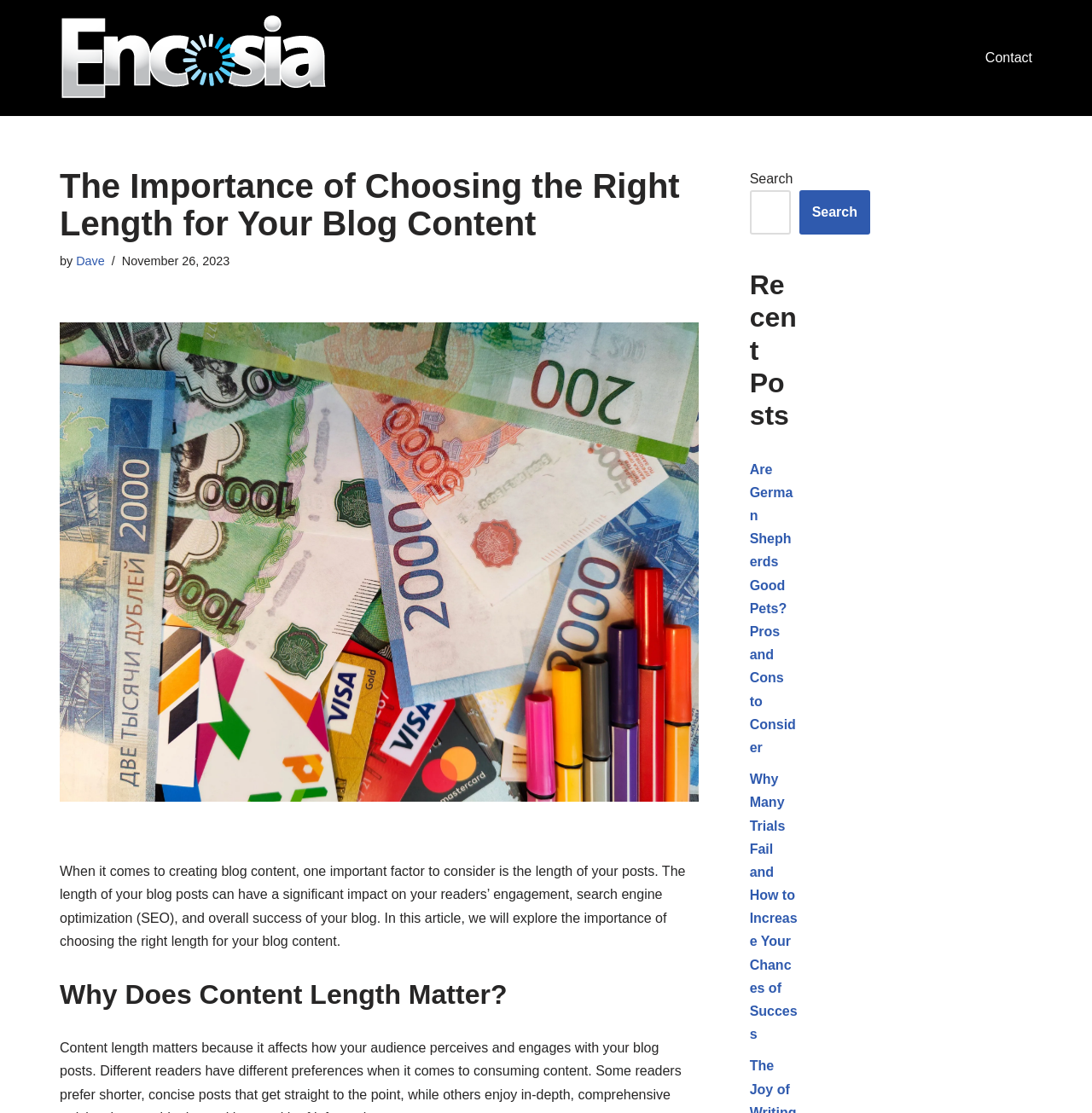Who is the author of the article?
Respond to the question with a well-detailed and thorough answer.

The author of the article can be found by looking at the section below the main heading, where it says 'by' followed by the author's name, which is 'Dave'.